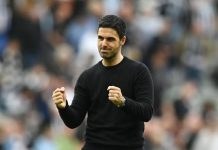What is the atmosphere in the background?
Kindly offer a comprehensive and detailed response to the question.

The background of the image hints at an exciting game atmosphere, filled with cheering fans, which suggests that the moment captured is significant and important, possibly a crucial point in the match.